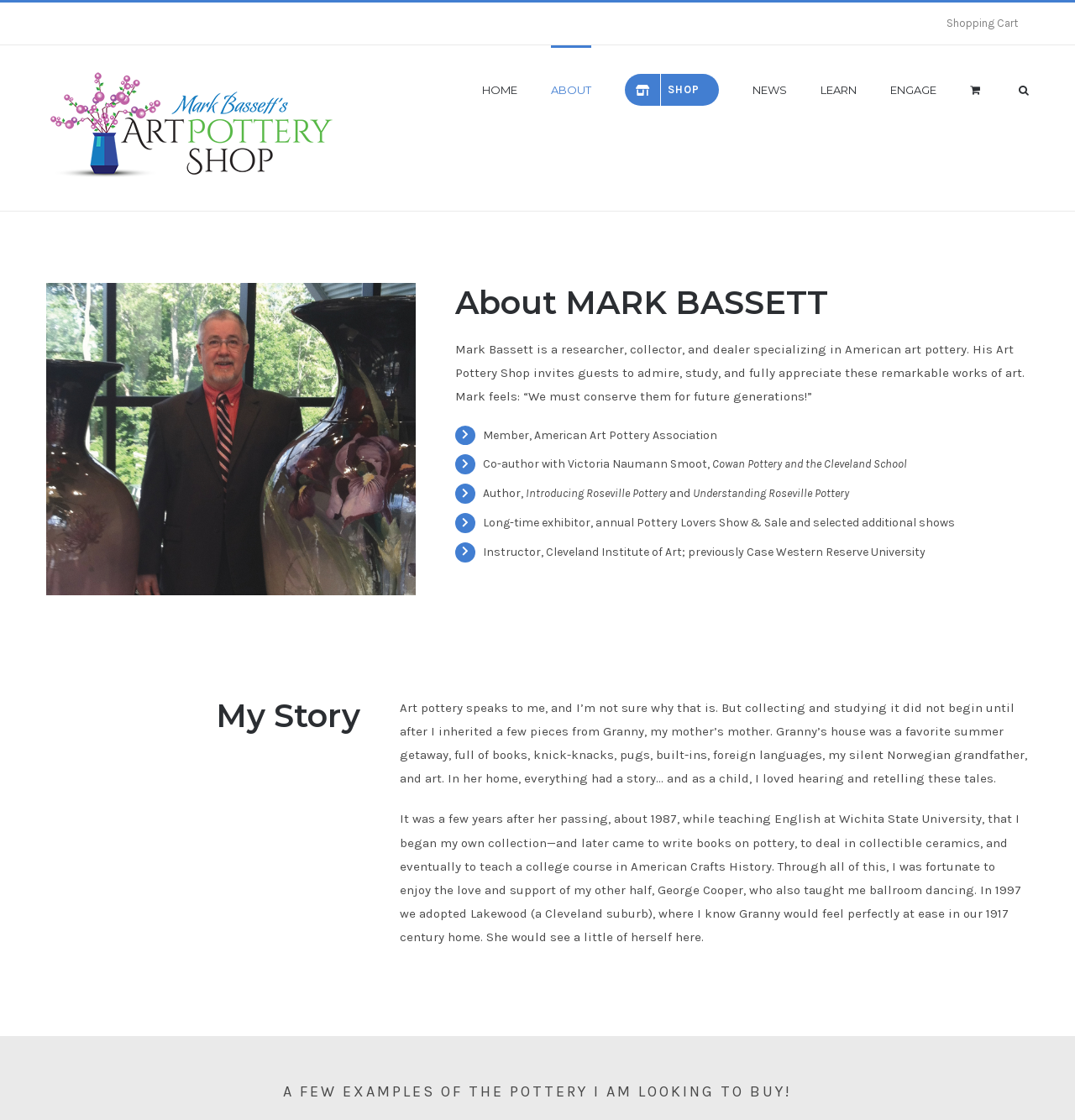Determine the bounding box coordinates of the element that should be clicked to execute the following command: "Click the 'HOME' link".

[0.448, 0.04, 0.481, 0.118]